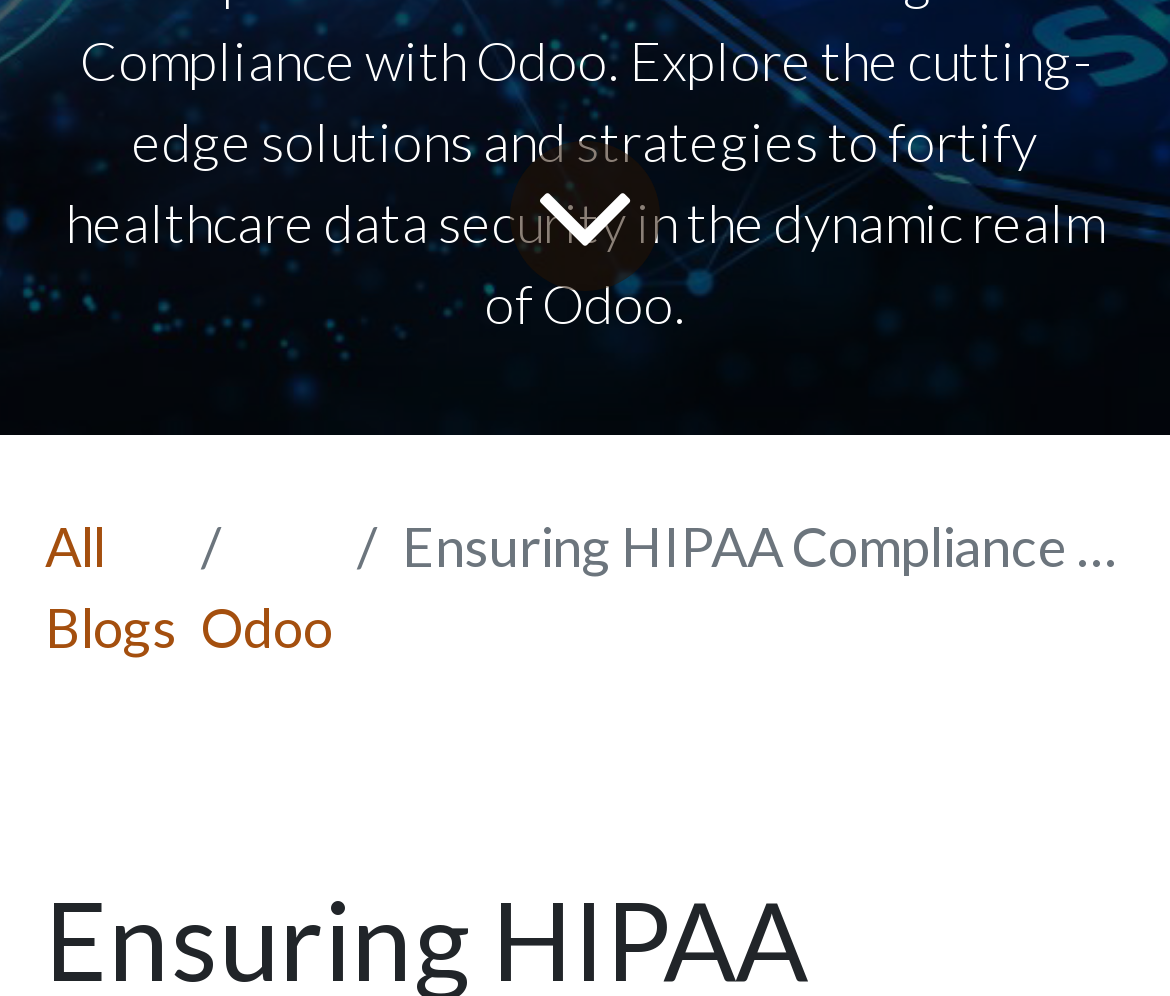Identify the bounding box for the UI element specified in this description: "All Blogs". The coordinates must be four float numbers between 0 and 1, formatted as [left, top, right, bottom].

[0.038, 0.514, 0.151, 0.661]